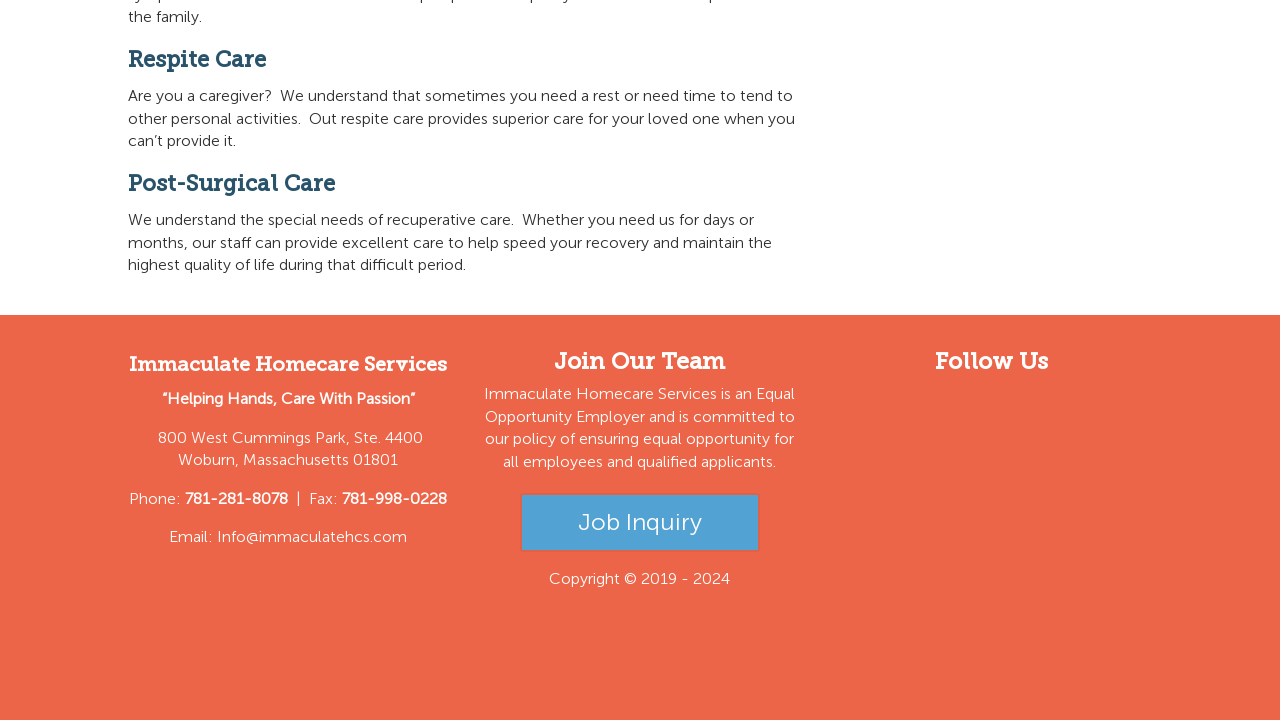Observe the image and answer the following question in detail: What type of care is provided by Immaculate Homecare Services?

Based on the headings on the webpage, it is clear that Immaculate Homecare Services provides Respite Care and Post-Surgical Care. The descriptions under these headings further elaborate on the services provided.